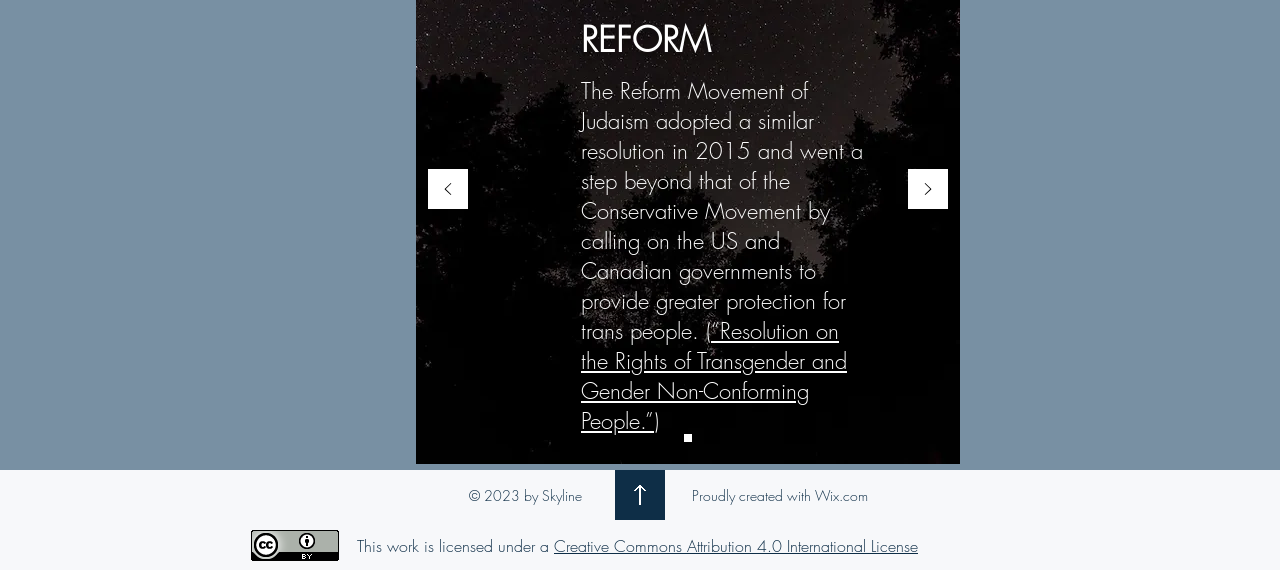What is the year of the copyright? Look at the image and give a one-word or short phrase answer.

2023